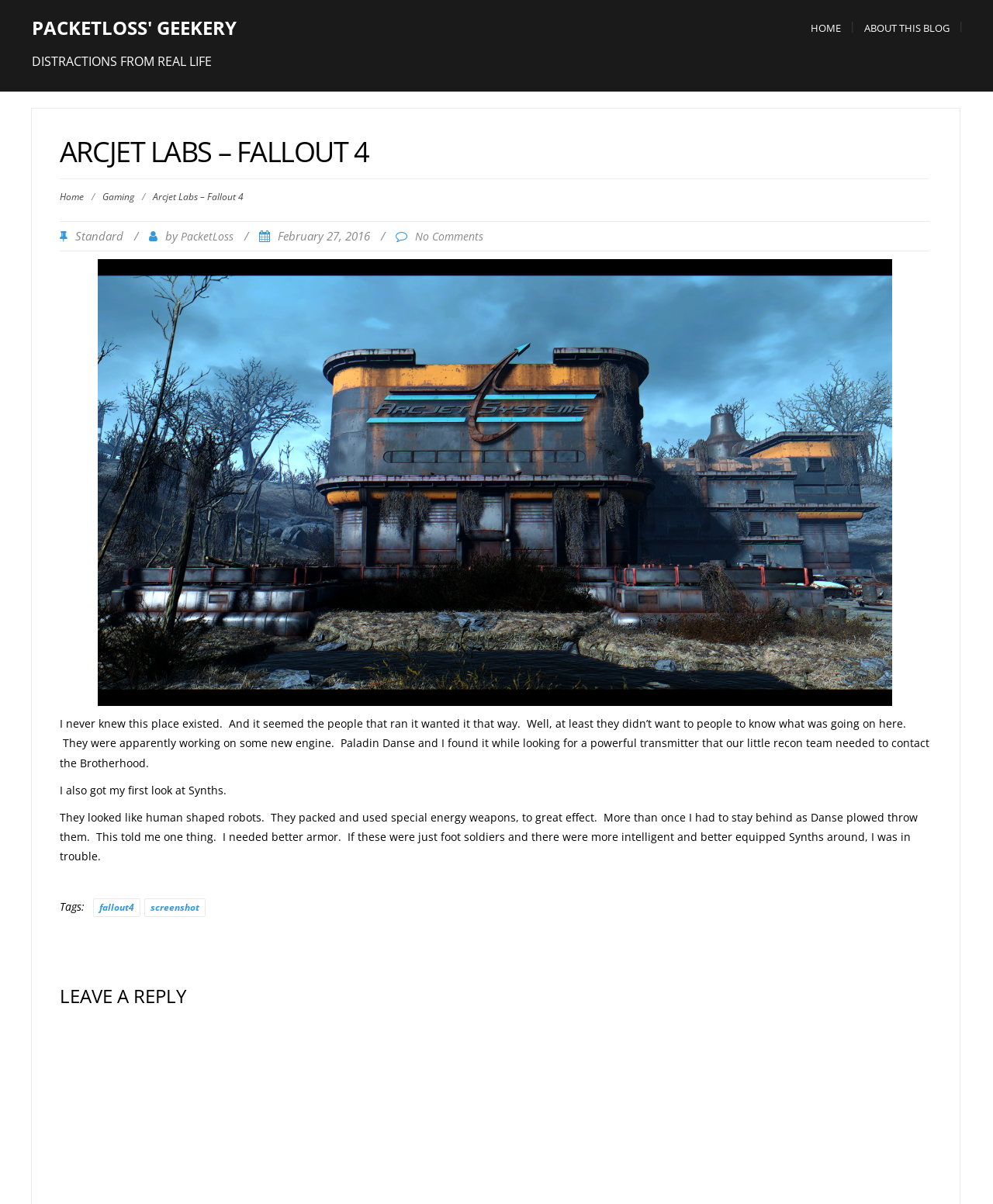Please study the image and answer the question comprehensively:
What is the category of the post?

I found the category of the post by examining the link element with the text 'Gaming' which is located near the top of the page, suggesting that it is the category of the current post.